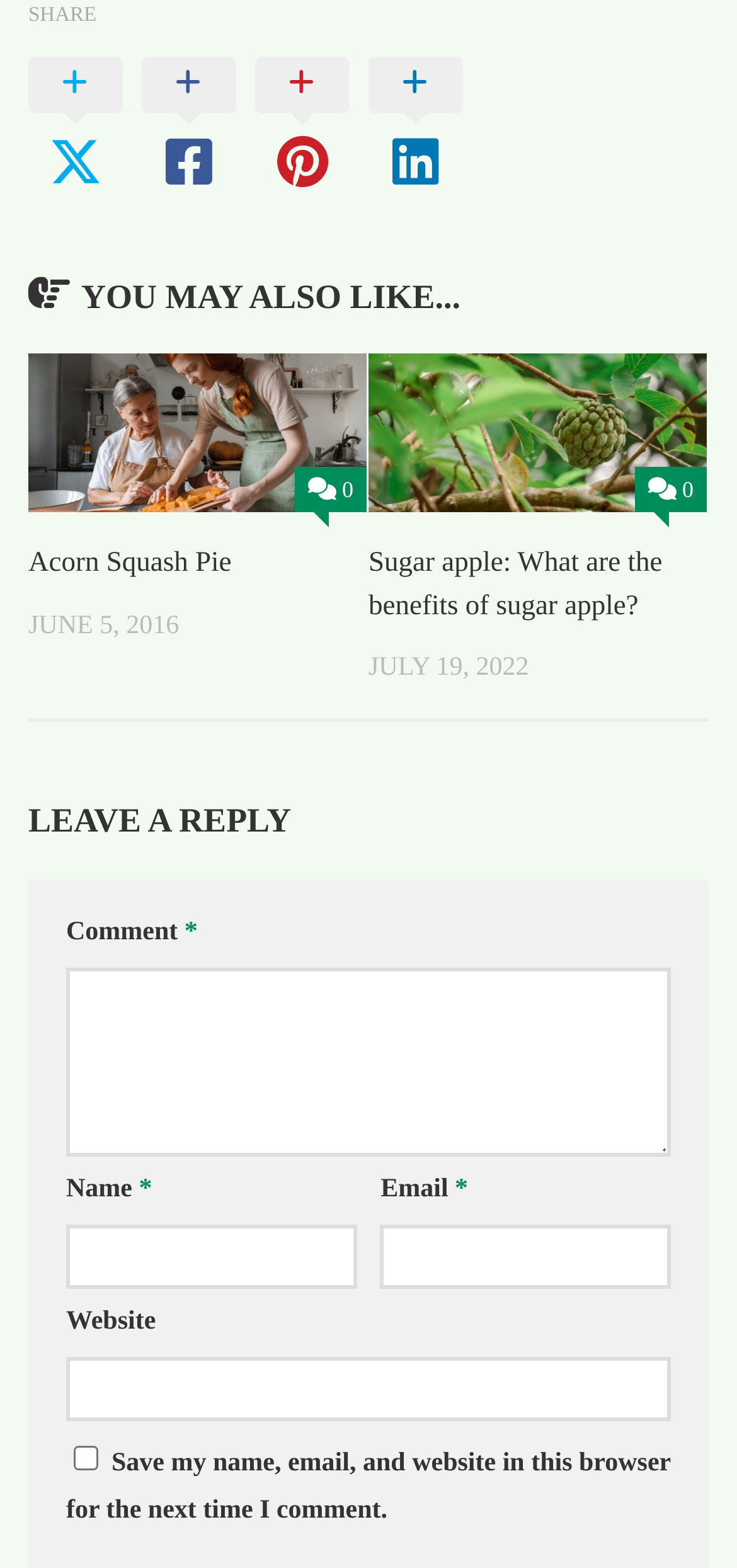Look at the image and answer the question in detail:
What is the title of the second article?

I looked for the title of the second article, which is [184]. The title is mentioned as 'Sugar apple: What are the benefits of sugar apple?' in the heading element [278] within the article.